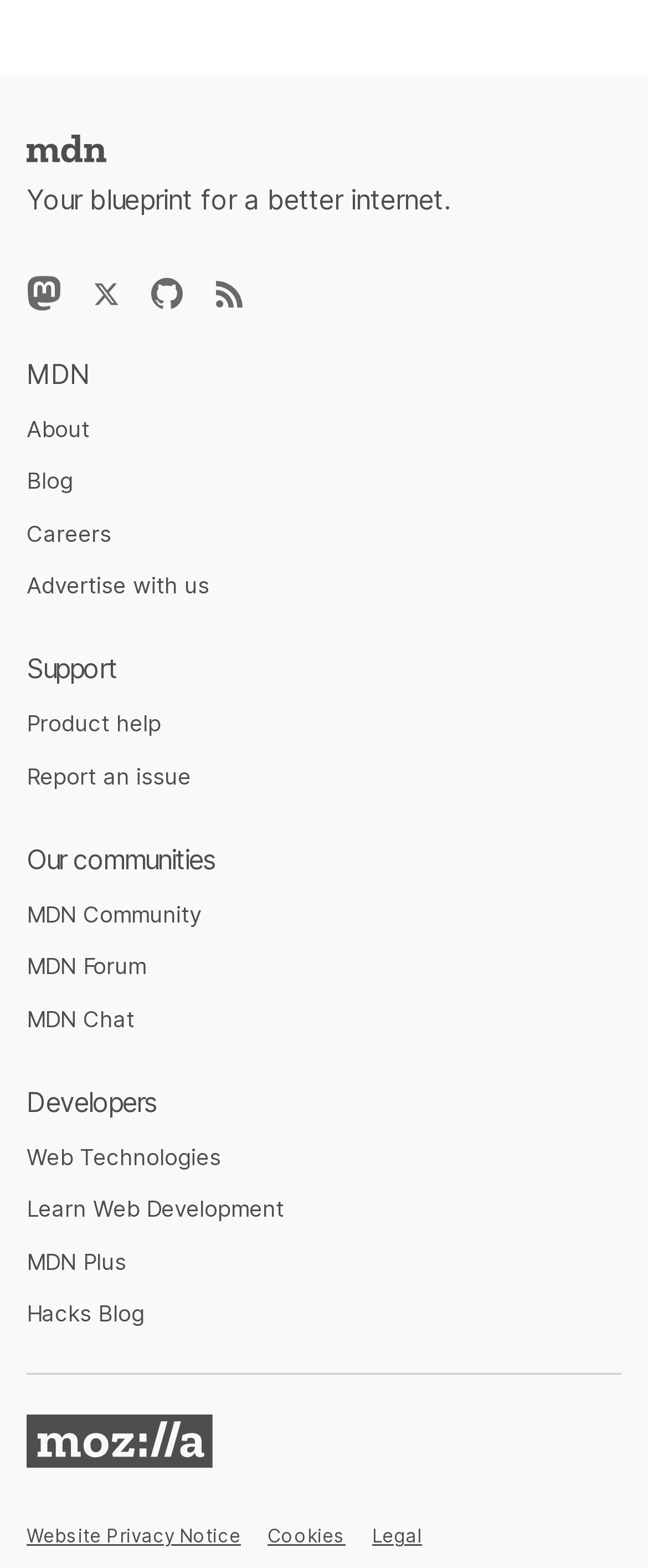Use the information in the screenshot to answer the question comprehensively: What is the last link in the 'Our communities' section?

I looked at the 'Our communities' section and found the last link, which is MDN Chat.